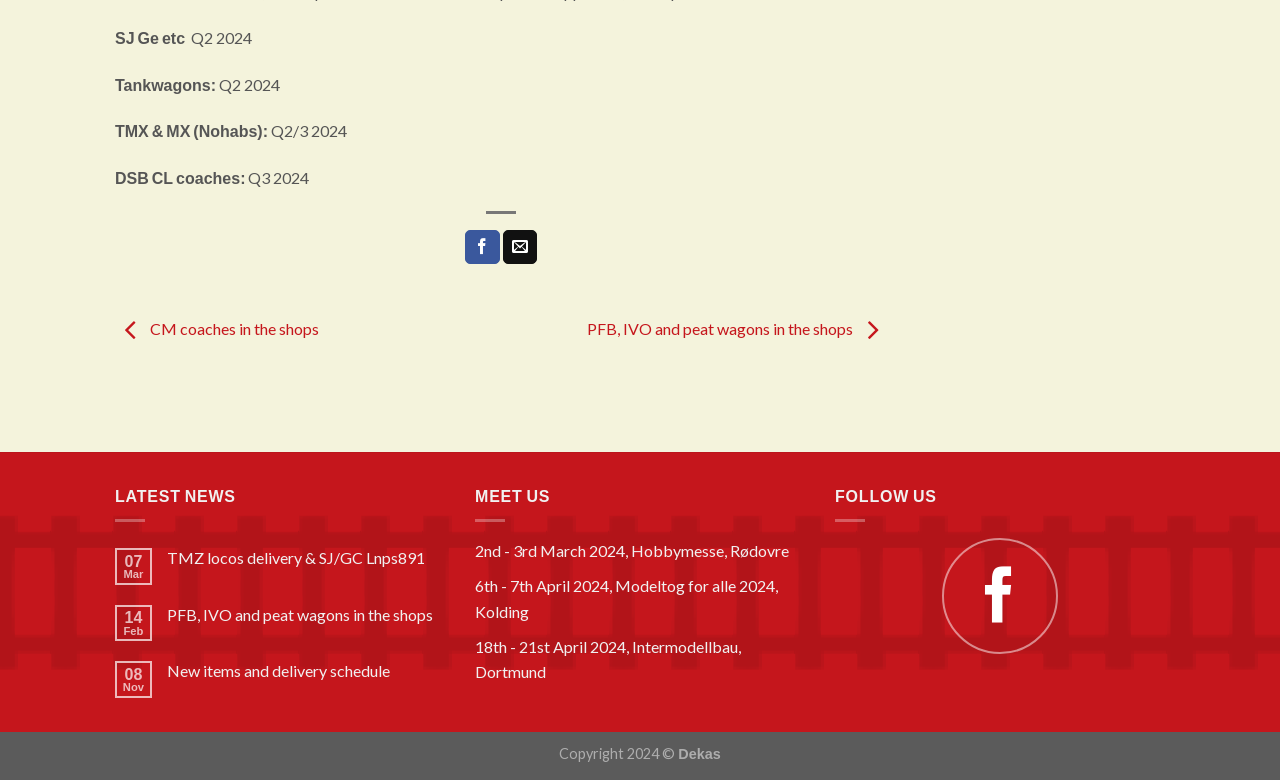Identify the bounding box of the HTML element described here: "CM coaches in the shops". Provide the coordinates as four float numbers between 0 and 1: [left, top, right, bottom].

[0.09, 0.409, 0.249, 0.434]